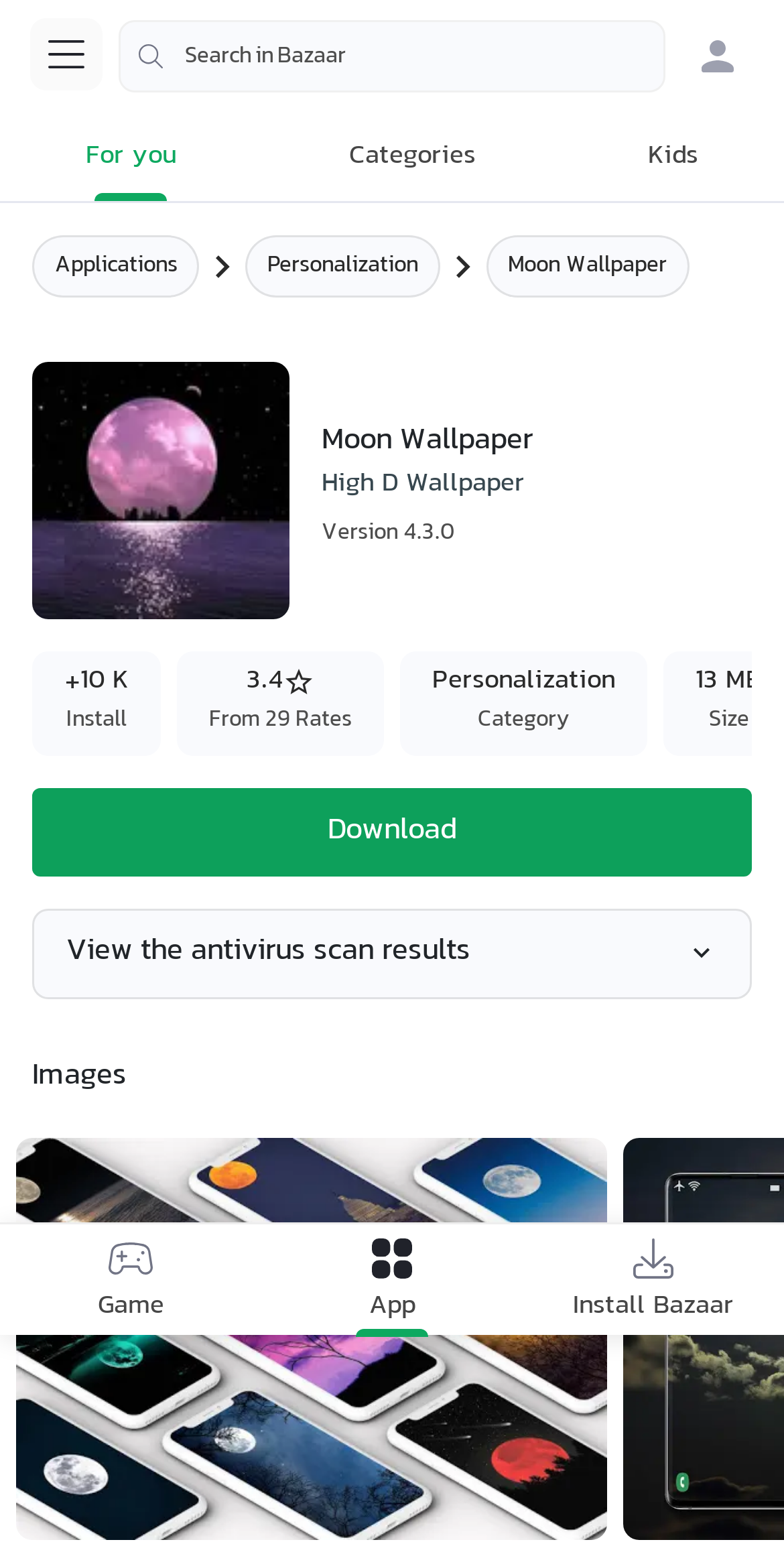Locate the bounding box coordinates of the item that should be clicked to fulfill the instruction: "Download Moon Wallpaper".

[0.041, 0.511, 0.959, 0.568]